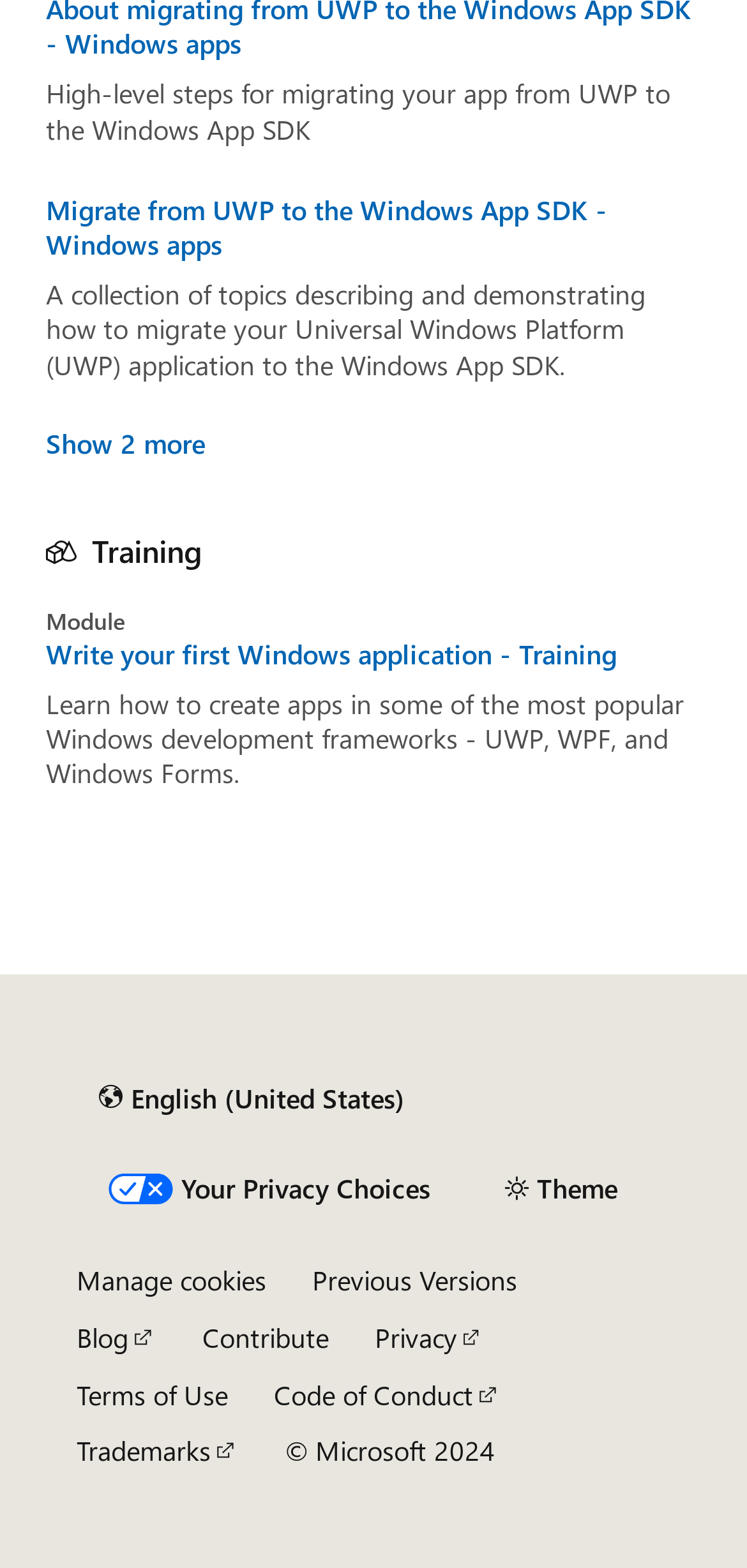Using the webpage screenshot, find the UI element described by Blog. Provide the bounding box coordinates in the format (top-left x, top-left y, bottom-right x, bottom-right y), ensuring all values are floating point numbers between 0 and 1.

[0.103, 0.841, 0.209, 0.864]